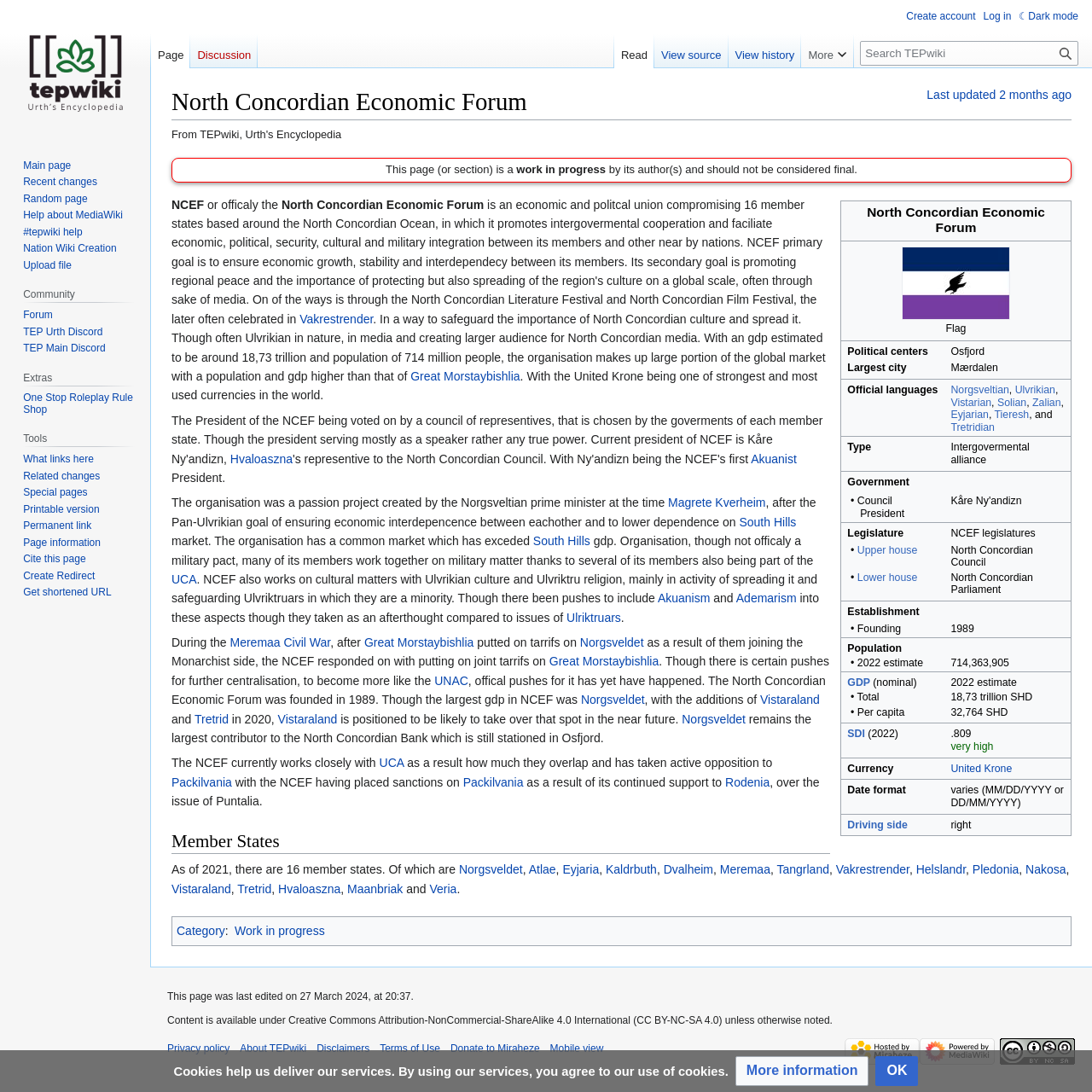Determine the bounding box coordinates for the UI element matching this description: "Contact Us".

None